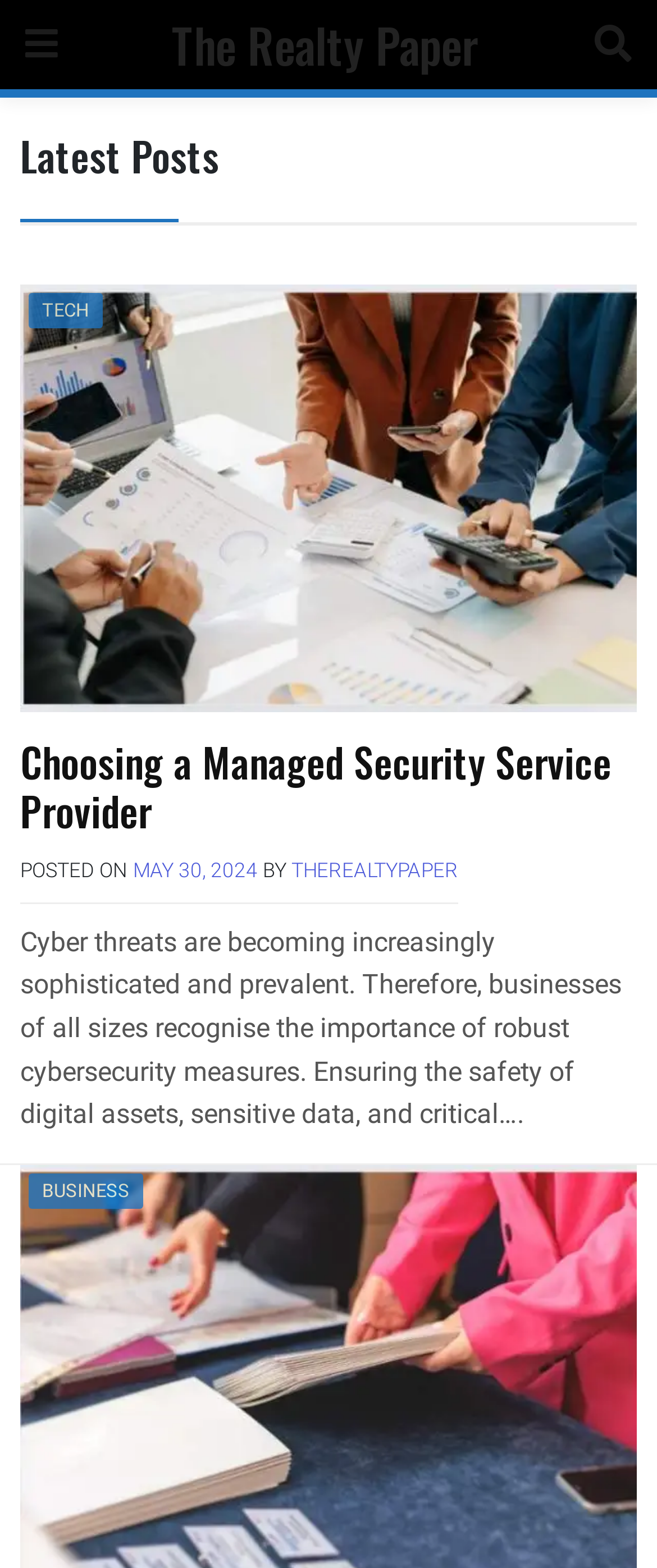What is the date of the first post?
Based on the image, answer the question with as much detail as possible.

The date of the first post is 'MAY 30, 2024' as indicated by the link with bounding box coordinates [0.203, 0.547, 0.392, 0.562]